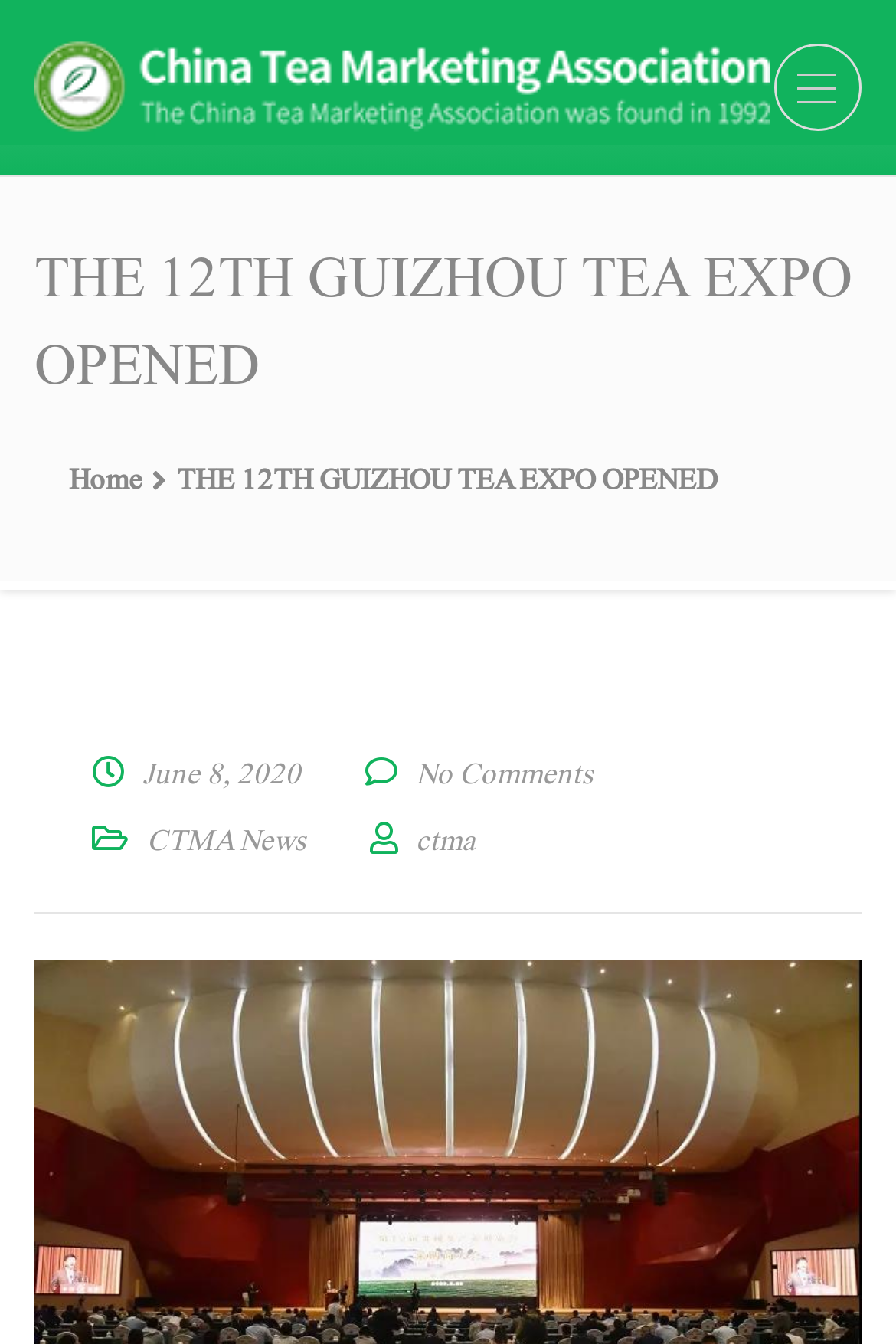Refer to the image and offer a detailed explanation in response to the question: What is the logo of the association?

I found the answer by looking at the image 'The China Tea Marketing Association (CTMA)' which is likely to be the logo of the association.